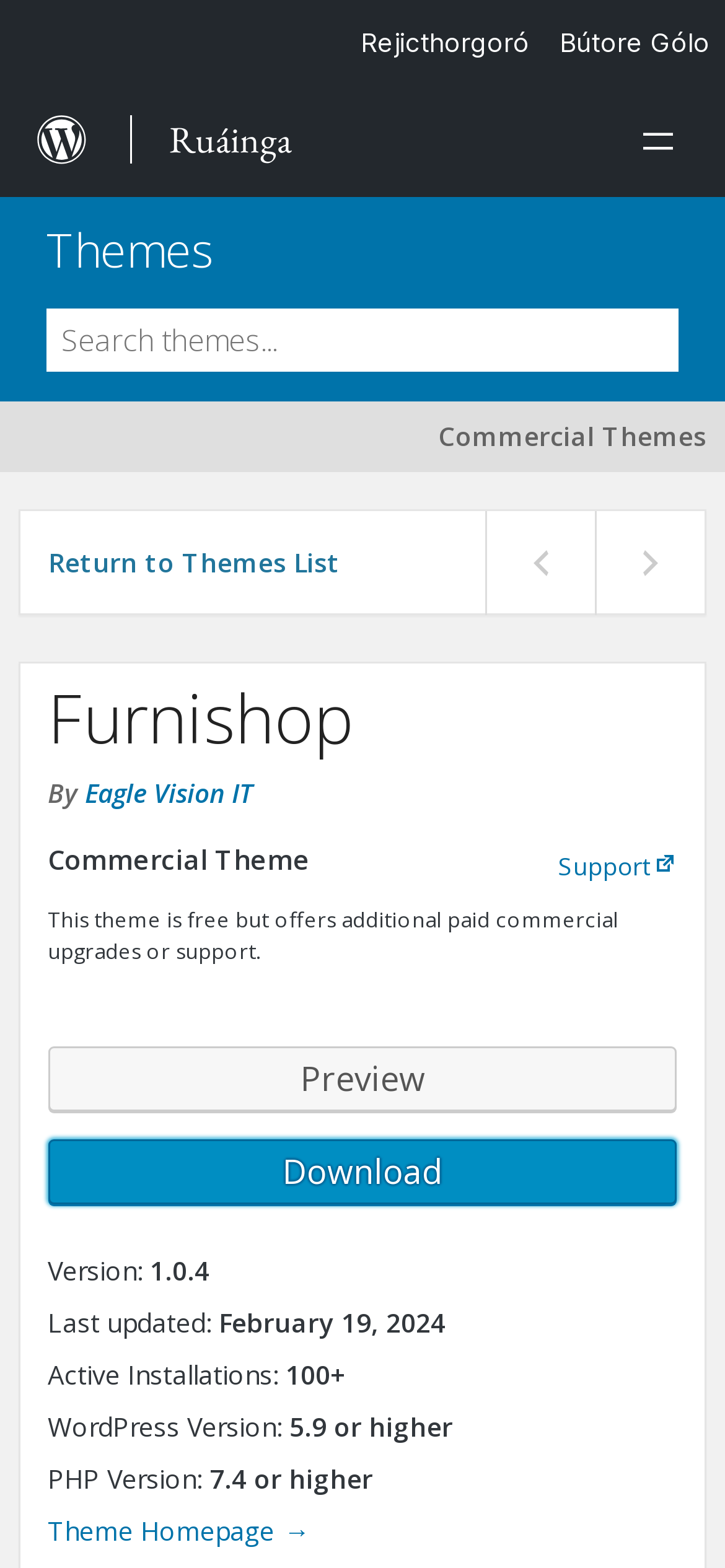Please analyze the image and provide a thorough answer to the question:
Who is the author of the theme?

The author of the theme can be found by looking at the 'By' text followed by a link with the text 'Eagle Vision IT', which indicates that Eagle Vision IT is the author of the theme.